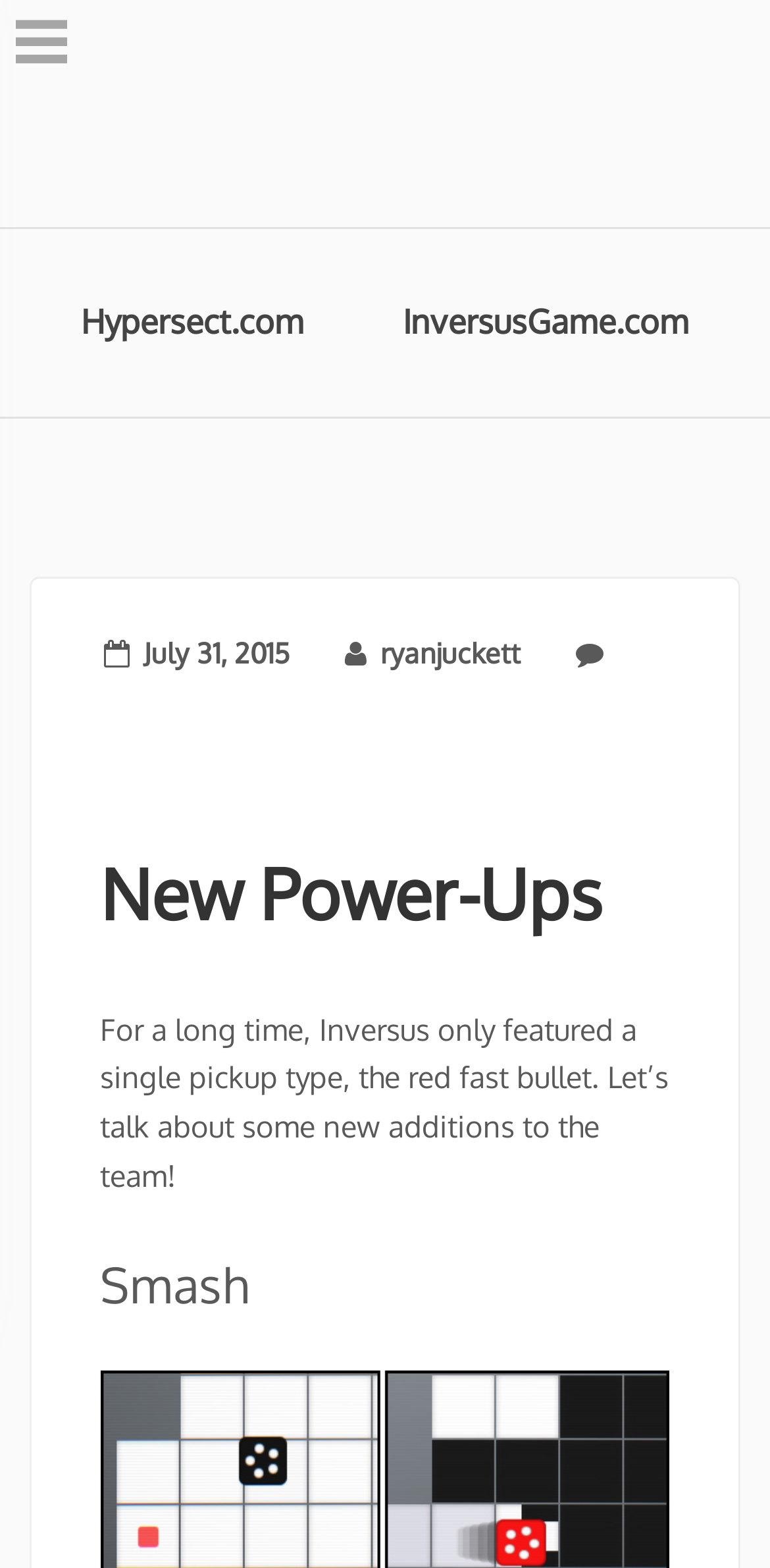Using the provided element description "No comments", determine the bounding box coordinates of the UI element.

[0.079, 0.405, 0.848, 0.482]